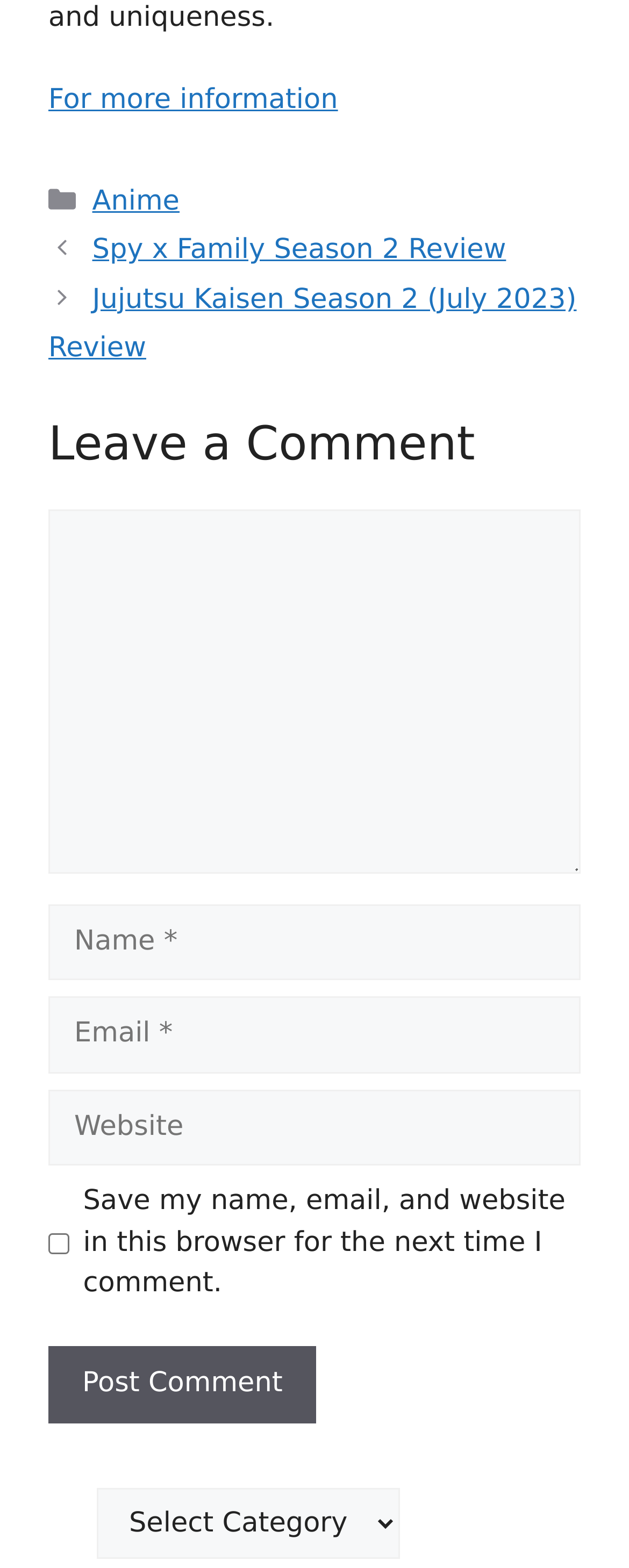How many links are listed under the 'Posts' navigation?
Using the image, respond with a single word or phrase.

2